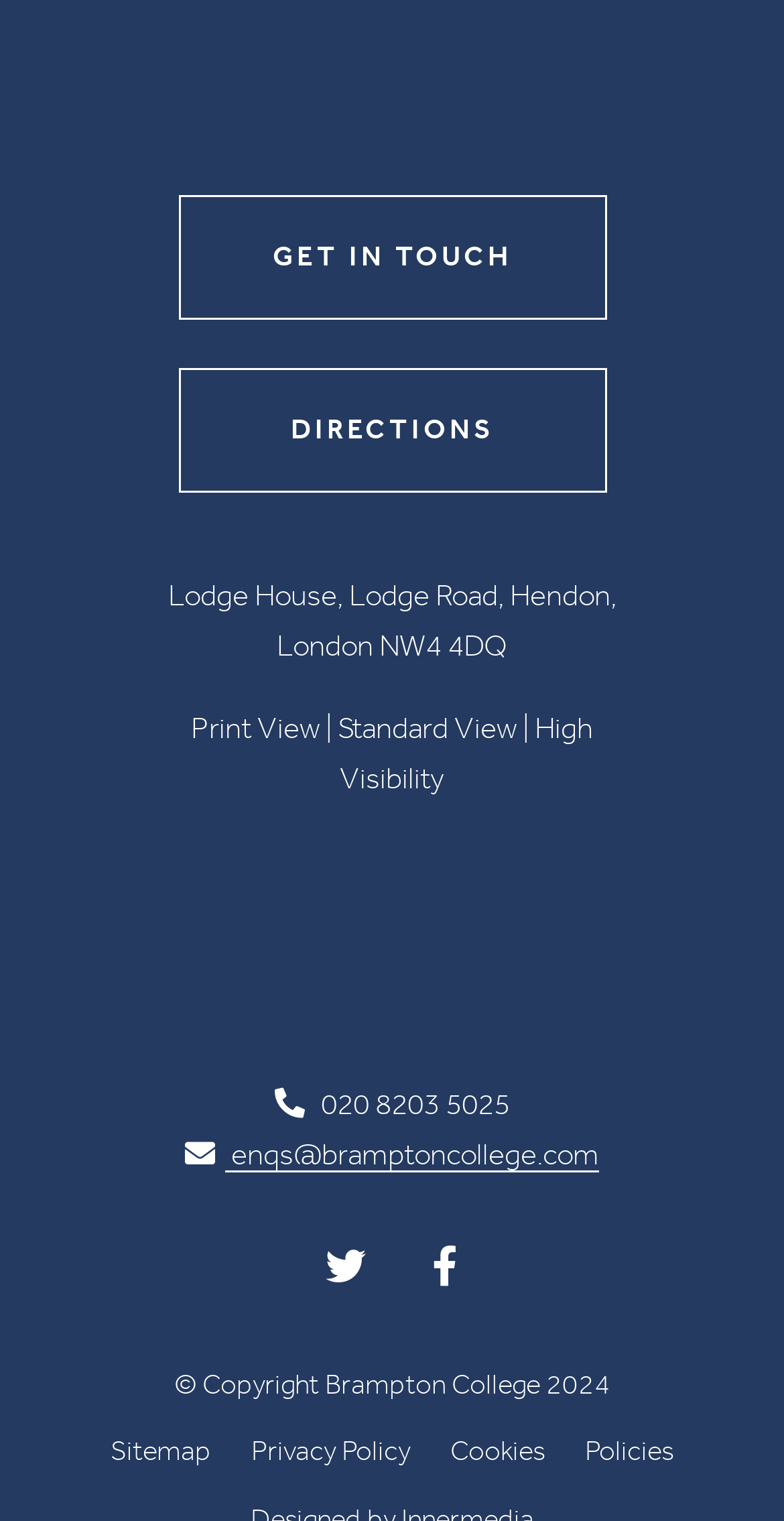Find the bounding box coordinates corresponding to the UI element with the description: "get in touch". The coordinates should be formatted as [left, top, right, bottom], with values as floats between 0 and 1.

[0.227, 0.128, 0.773, 0.21]